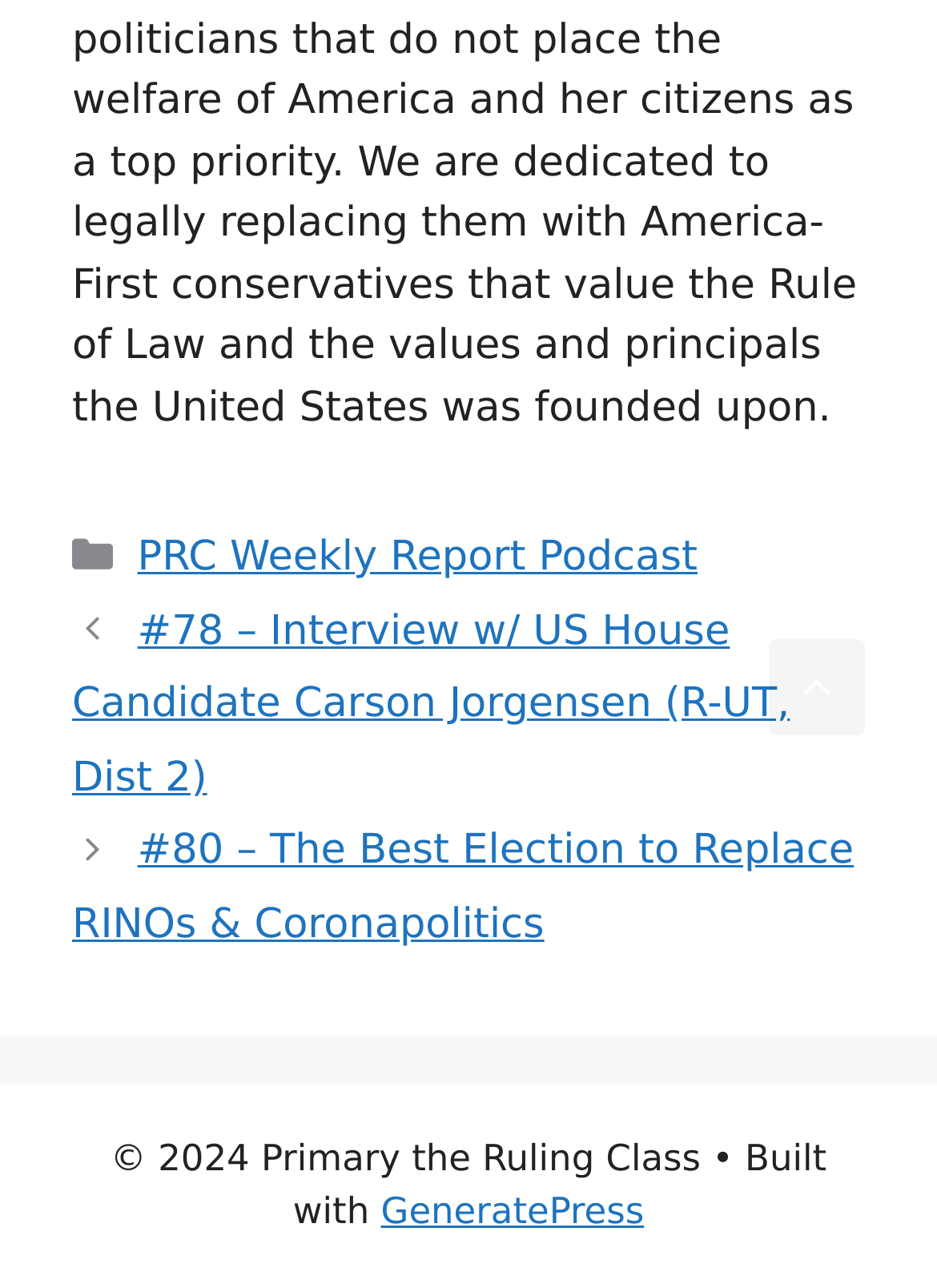Provide the bounding box coordinates of the HTML element described by the text: "PRC Weekly Report Podcast".

[0.147, 0.414, 0.744, 0.452]